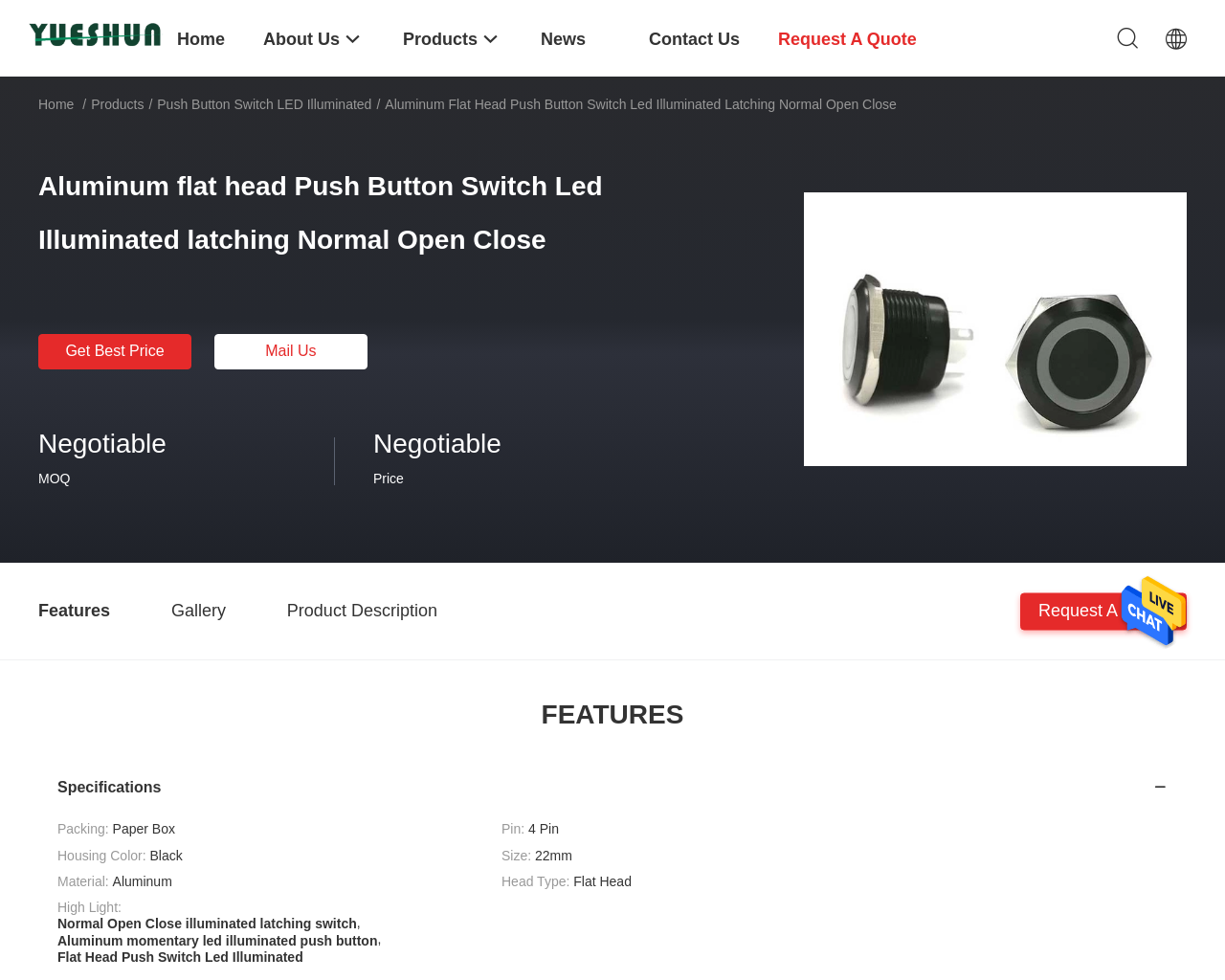Locate the bounding box coordinates of the element's region that should be clicked to carry out the following instruction: "Click the 'Request A Quote' link". The coordinates need to be four float numbers between 0 and 1, i.e., [left, top, right, bottom].

[0.635, 0.0, 0.748, 0.078]